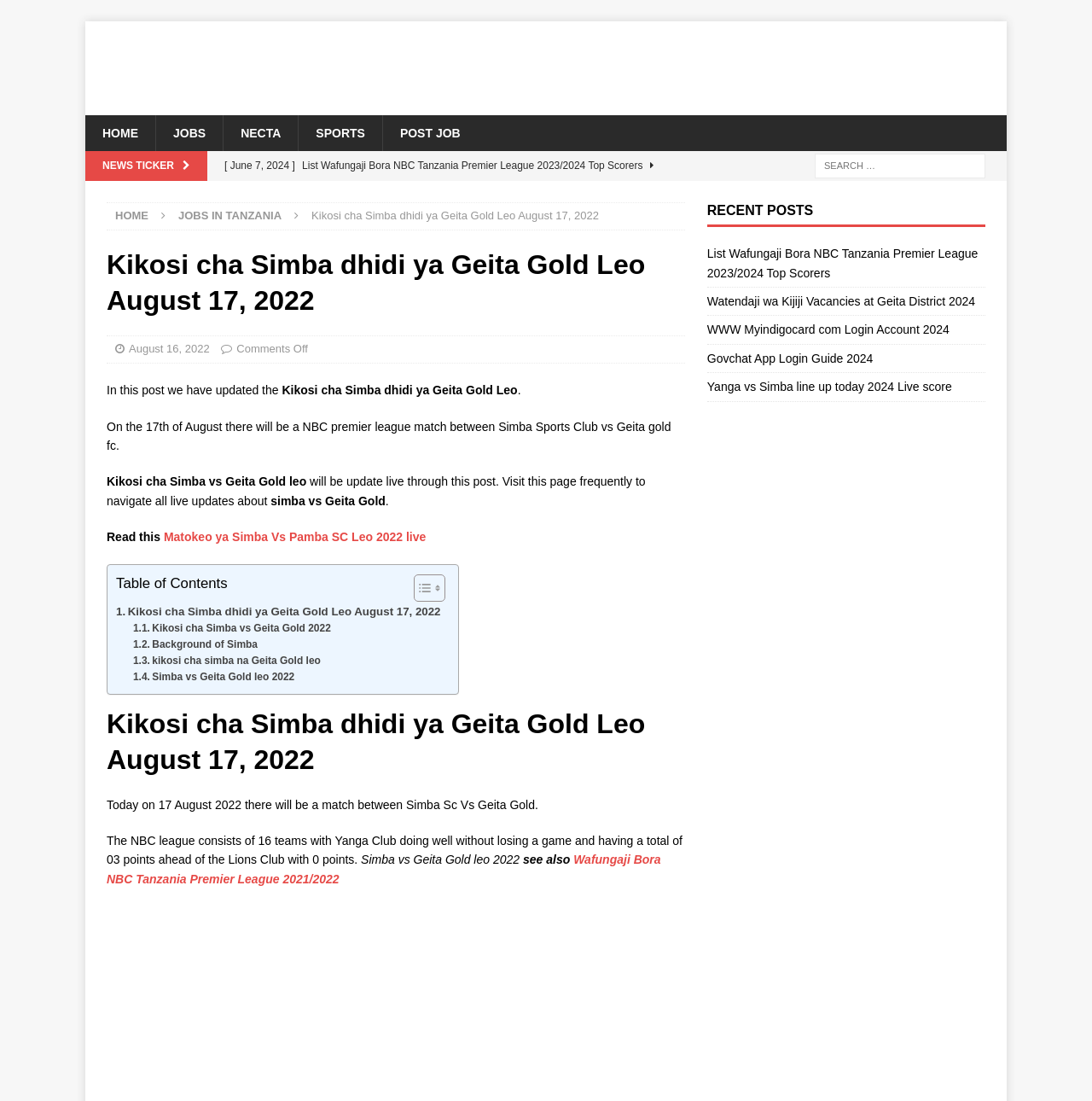Please mark the clickable region by giving the bounding box coordinates needed to complete this instruction: "Select the '2 of 6' slide".

None